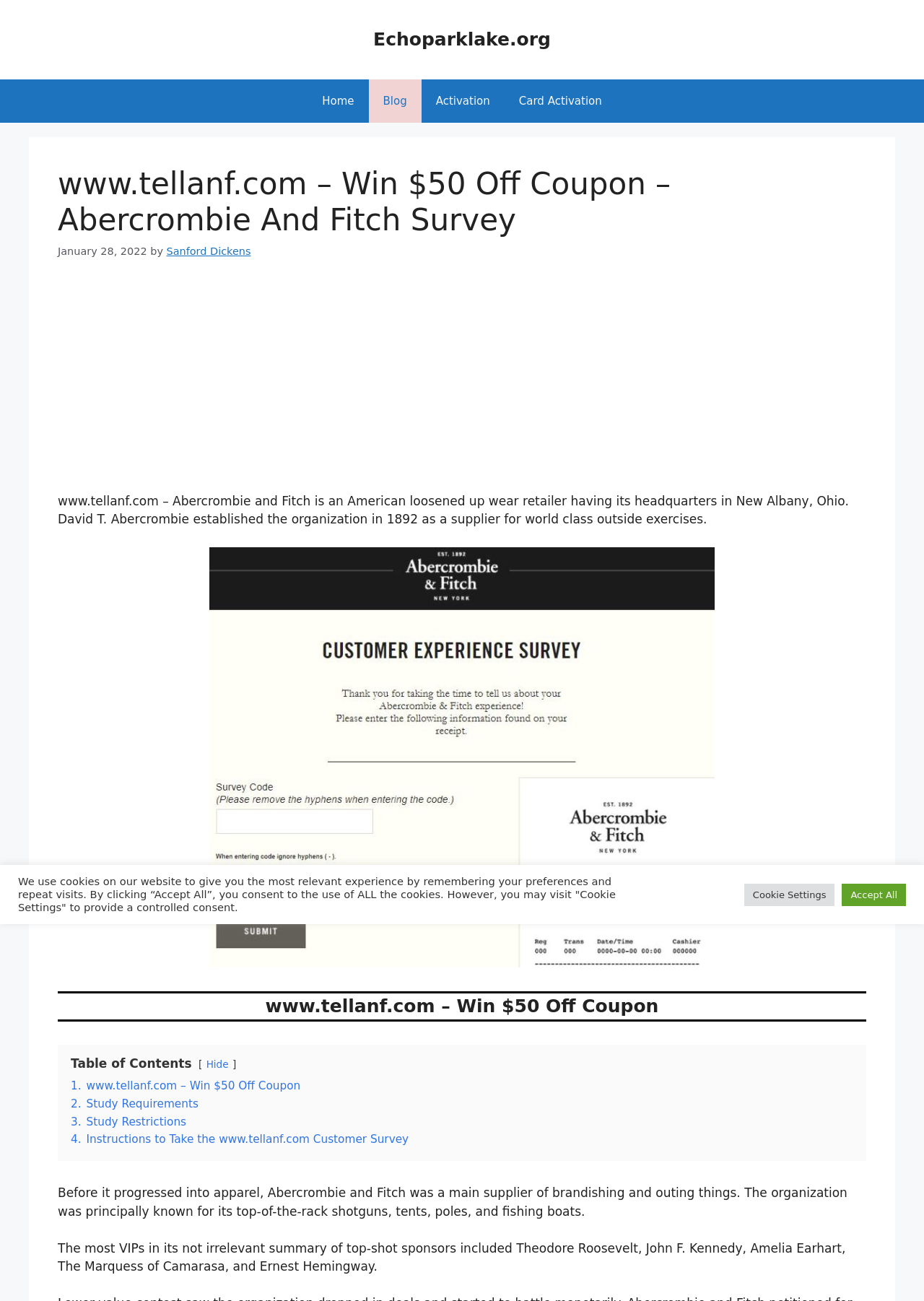Who is the author of the article or survey? Please answer the question using a single word or phrase based on the image.

Sanford Dickens